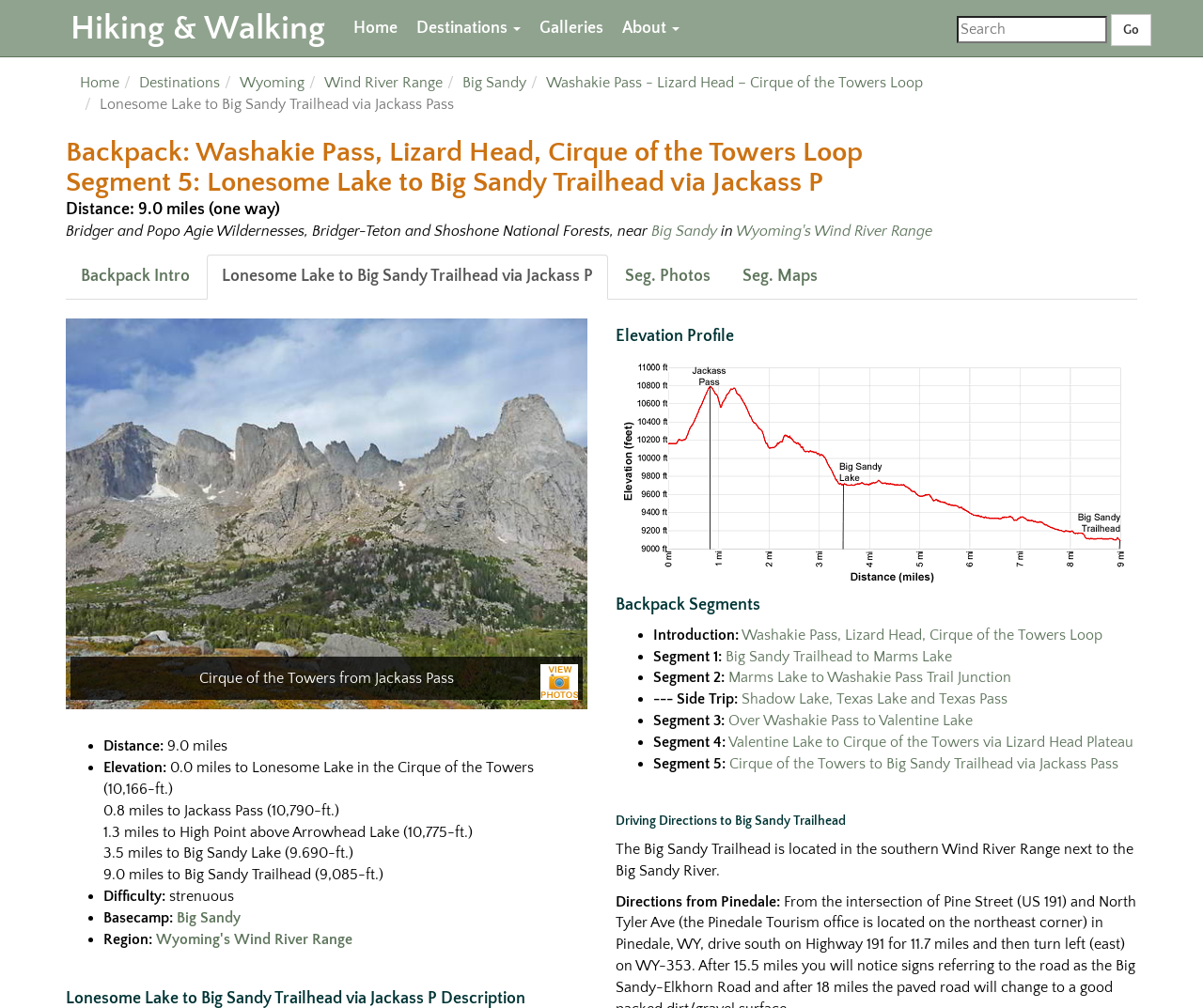Describe every aspect of the webpage in a detailed manner.

This webpage is about a hiking trail, specifically the Lonesome Lake to Big Sandy Trailhead via Jackass Pass segment. At the top of the page, there are several links to other sections of the website, including "Hiking & Walking", "Home", "Destinations", "Galleries", and "About". There is also a search bar and a "Go" button.

Below the top navigation, there is a breadcrumb navigation menu that shows the current location within the website's hierarchy. It starts with "Home" and ends with the current page, "Lonesome Lake to Big Sandy Trailhead via Jackass Pass".

The main content of the page is divided into several sections. The first section displays a heading that describes the current segment of the trail, followed by a static text that provides more information about the trail. There is also an image of Cirque of the Towers from Jackass Pass.

The next section lists several details about the trail, including the distance, elevation, and difficulty level. This is followed by a list of waypoints along the trail, including their elevations and distances from the starting point.

Further down the page, there is an elevation profile image that shows the changes in elevation along the trail. Below the image, there is a list of backpack segments, which are links to other pages that describe different parts of the trail.

The final section of the page provides driving directions to the Big Sandy Trailhead, including a description of the location and directions from Pinedale.